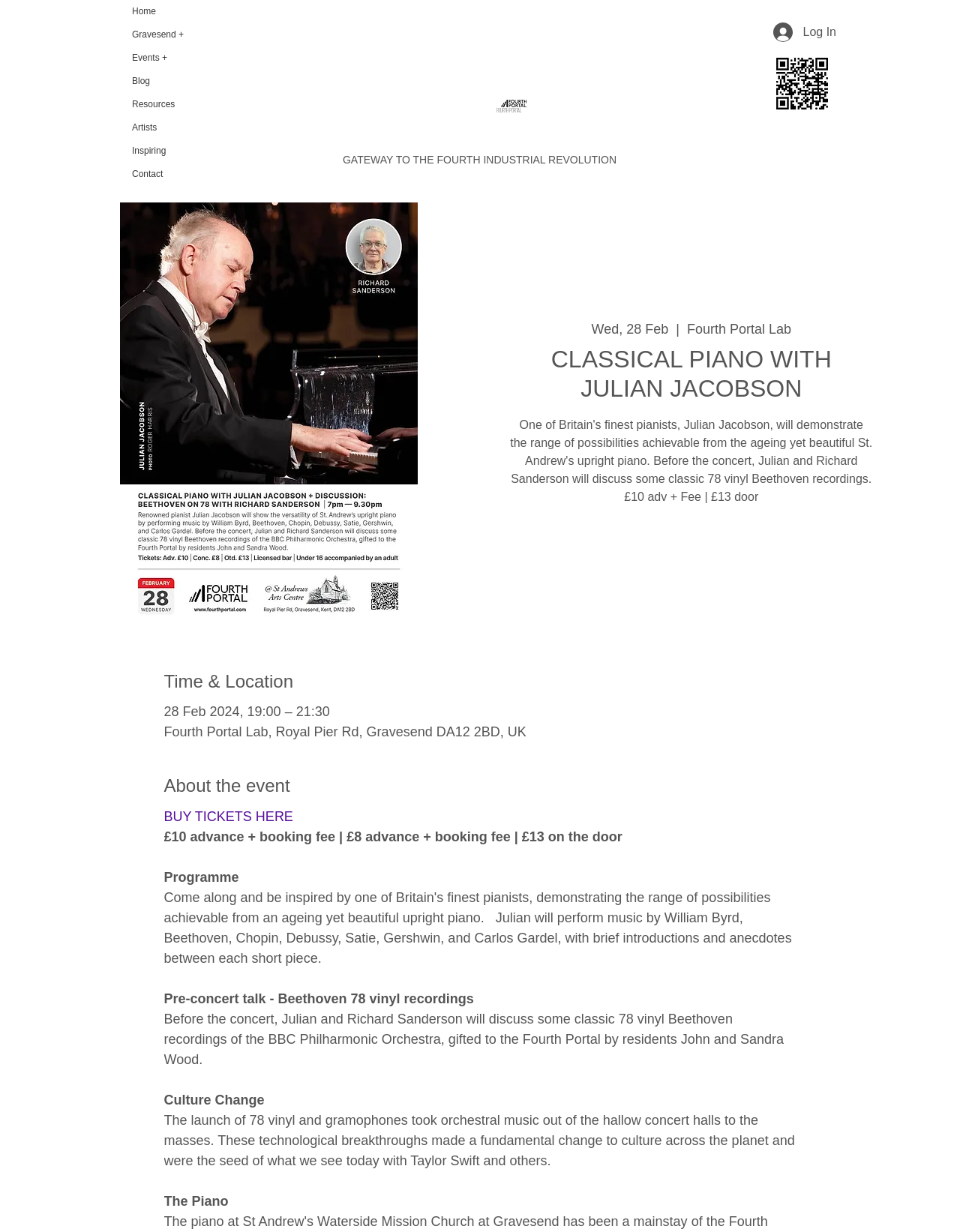Identify the bounding box coordinates of the element to click to follow this instruction: 'Click the 'BUY TICKETS HERE' link'. Ensure the coordinates are four float values between 0 and 1, provided as [left, top, right, bottom].

[0.171, 0.657, 0.305, 0.669]